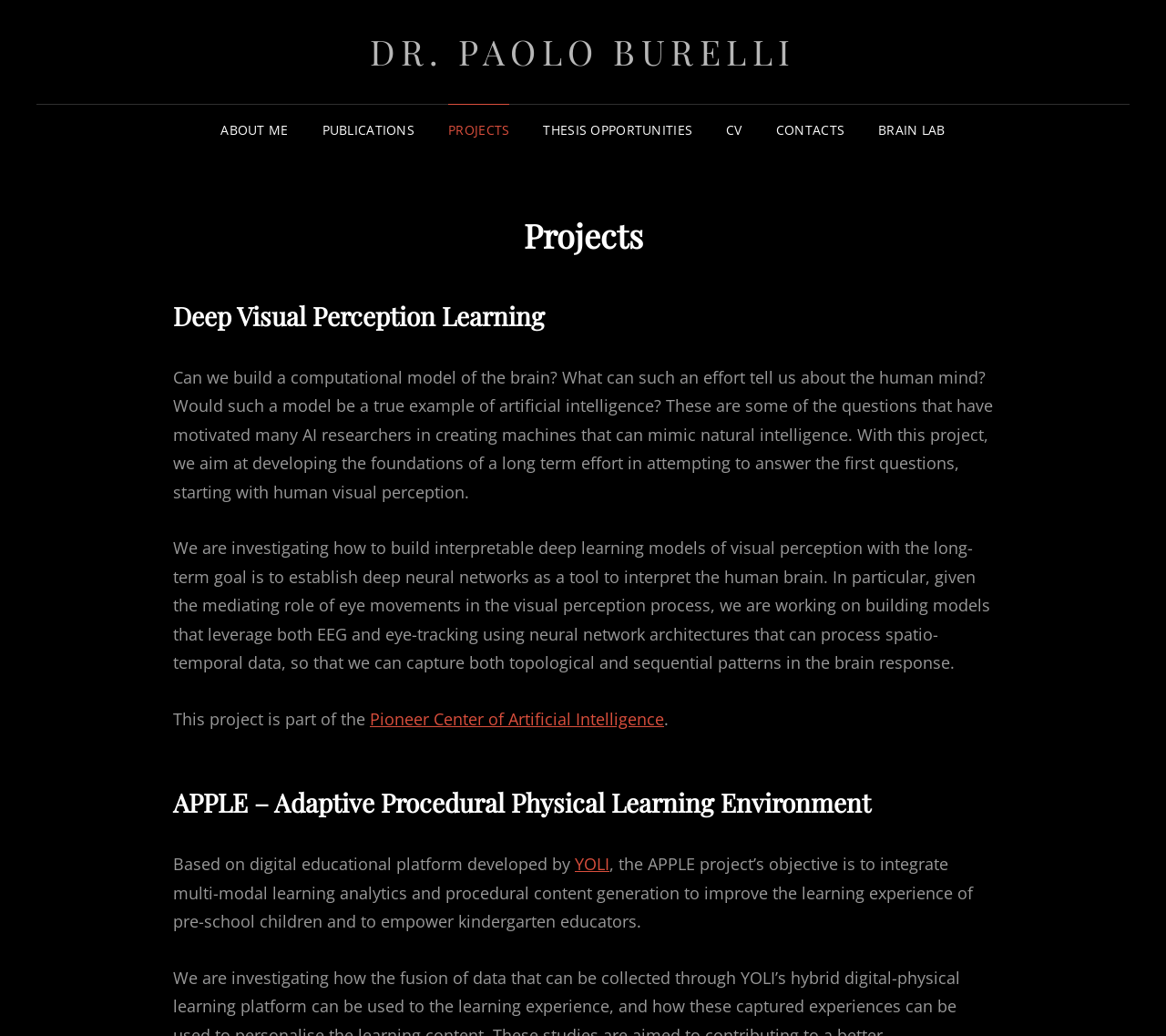Locate the bounding box coordinates of the area that needs to be clicked to fulfill the following instruction: "learn more about pioneer center of artificial intelligence". The coordinates should be in the format of four float numbers between 0 and 1, namely [left, top, right, bottom].

[0.317, 0.683, 0.57, 0.704]